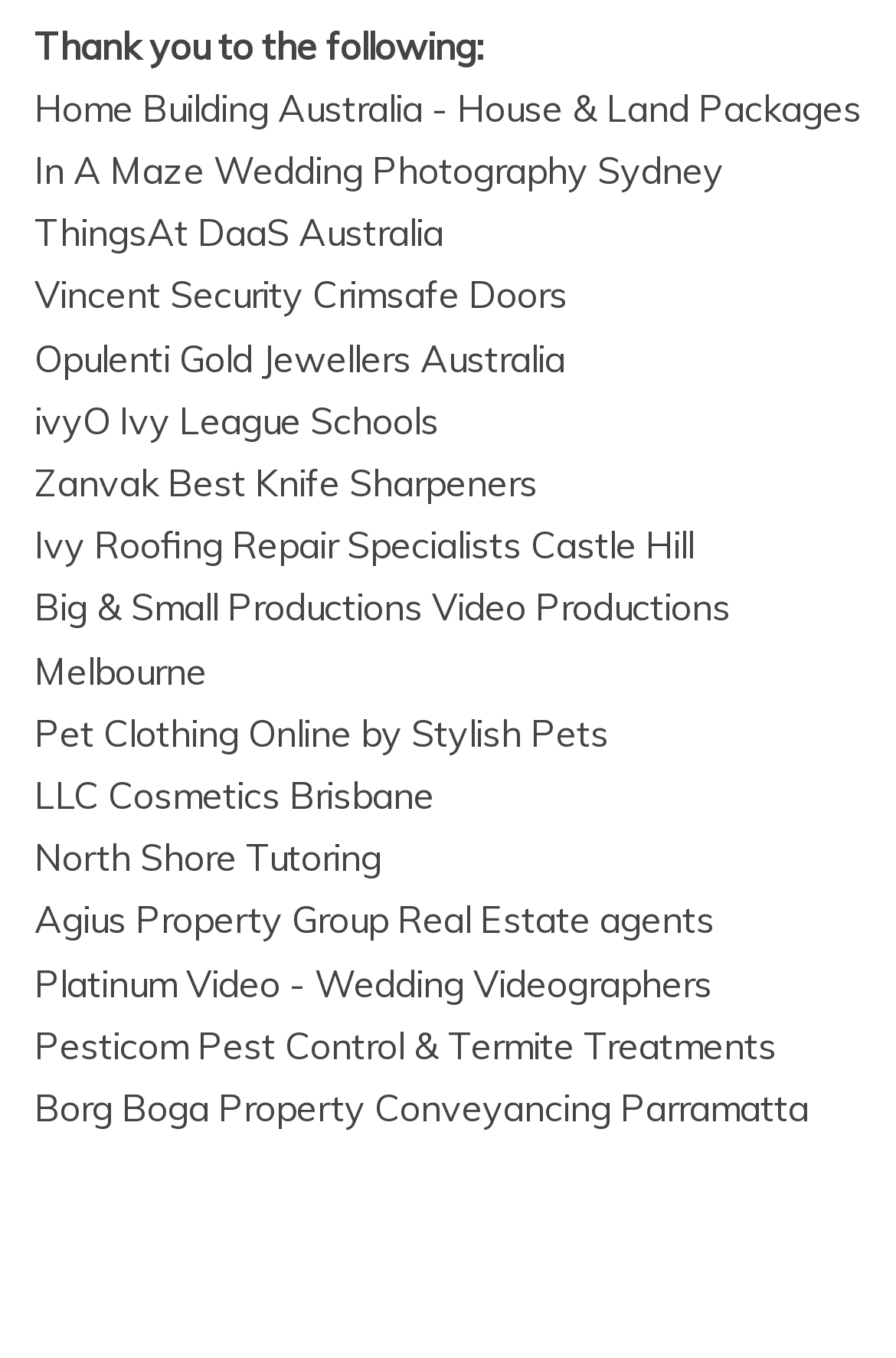Find and specify the bounding box coordinates that correspond to the clickable region for the instruction: "Explore Opulenti Gold Jewellers Australia".

[0.038, 0.246, 0.631, 0.28]